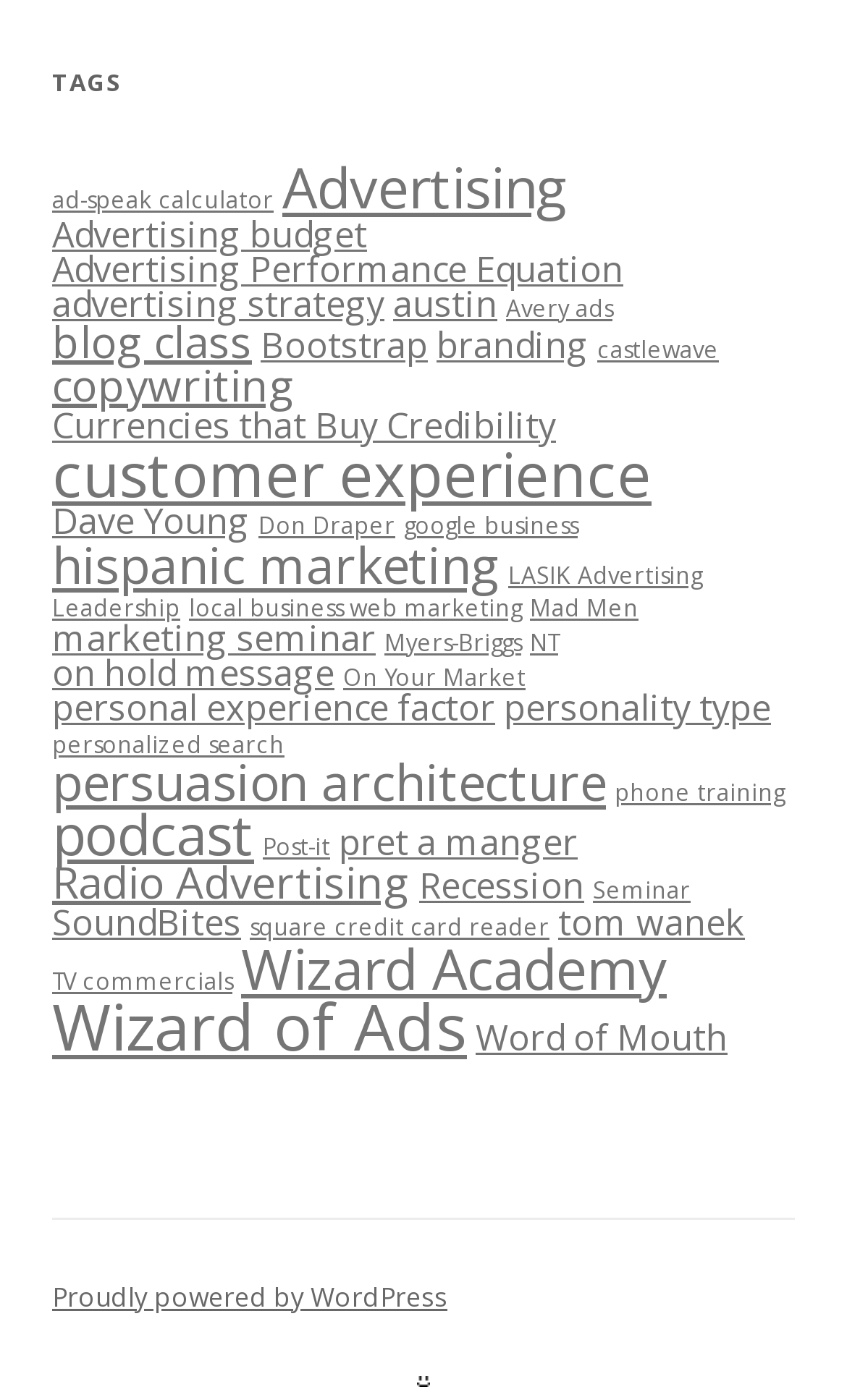Identify the bounding box coordinates necessary to click and complete the given instruction: "Explore 'customer experience'".

[0.062, 0.308, 0.769, 0.367]